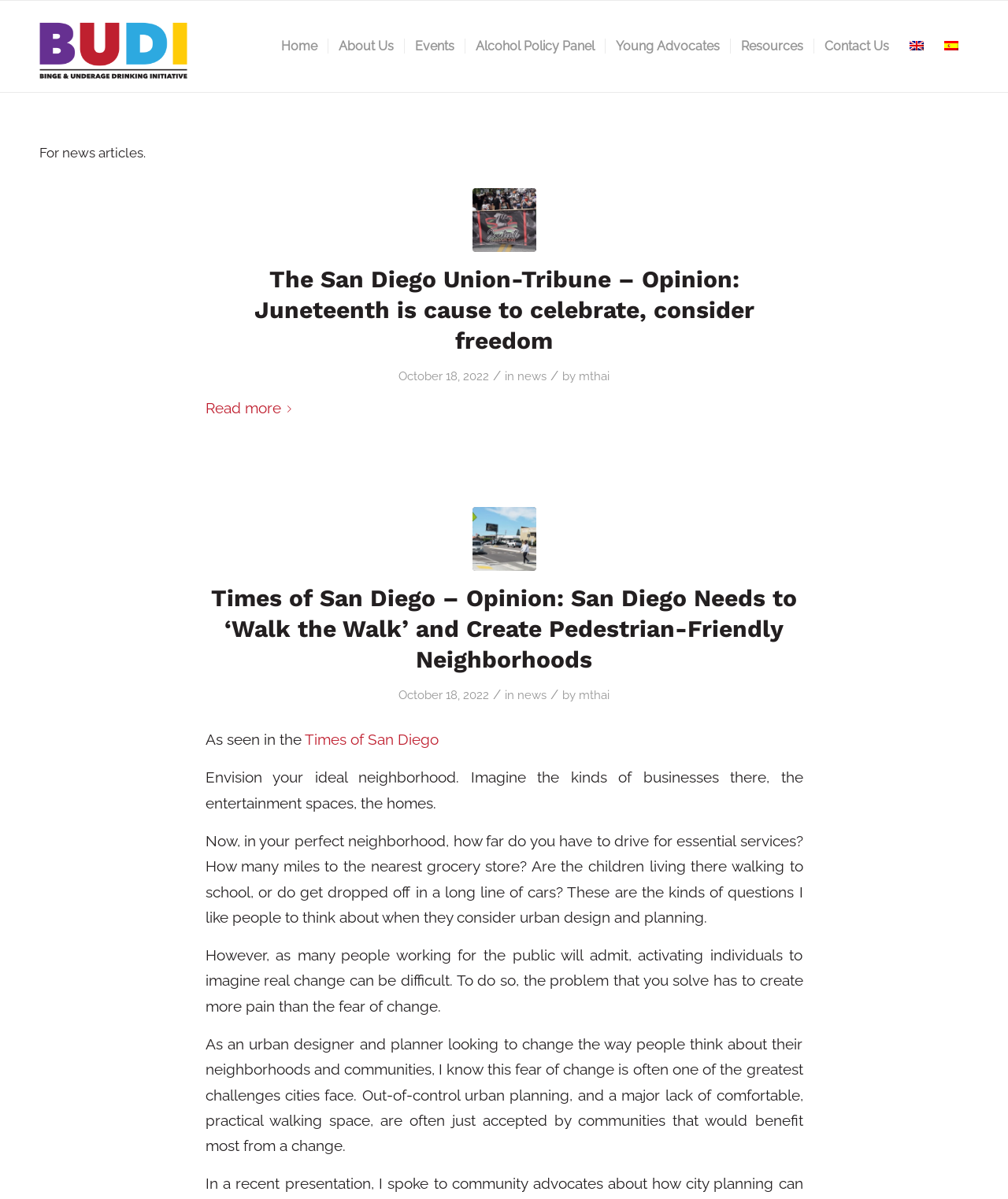What is the name of the initiative?
Based on the image, give a one-word or short phrase answer.

The San Diego County Binge and Underage Drinking Initiative